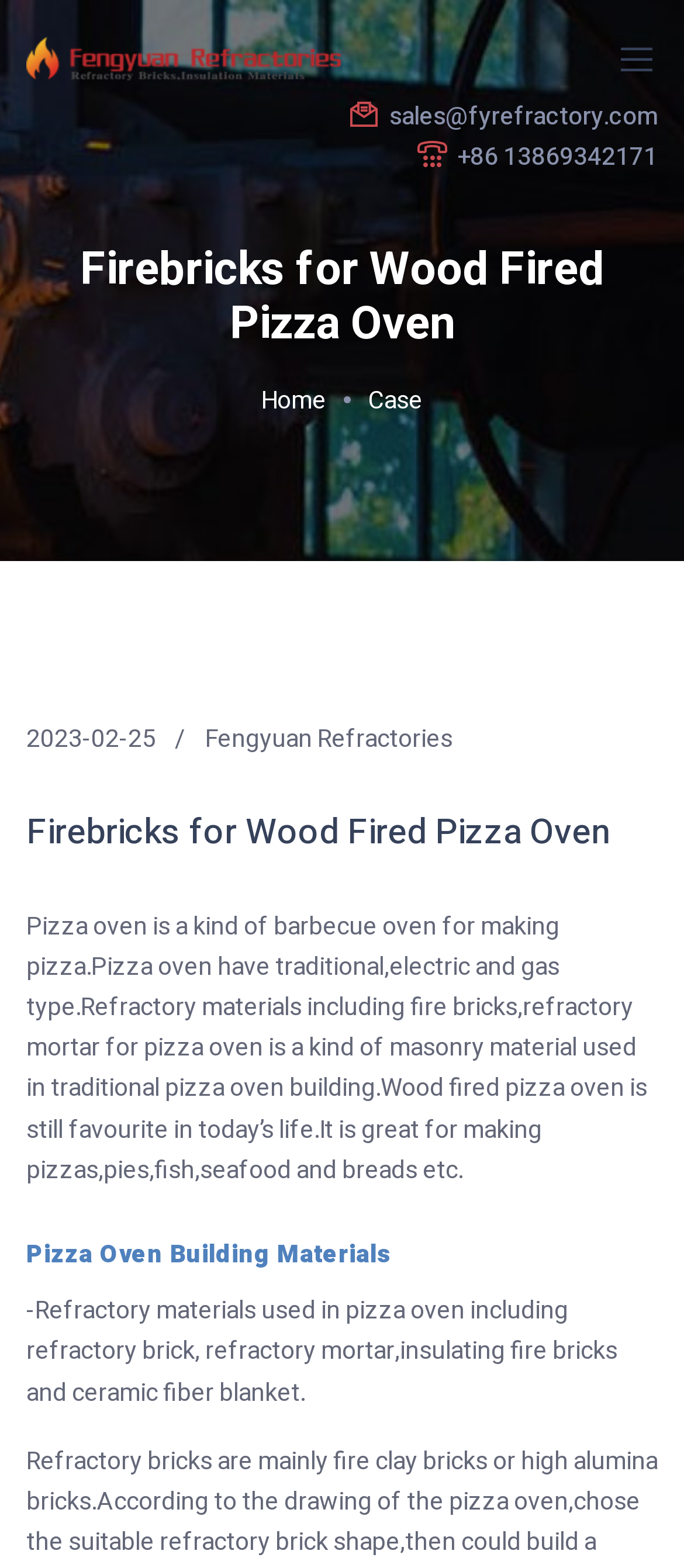Determine the bounding box for the HTML element described here: "+86 13869342171". The coordinates should be given as [left, top, right, bottom] with each number being a float between 0 and 1.

[0.605, 0.087, 0.962, 0.113]